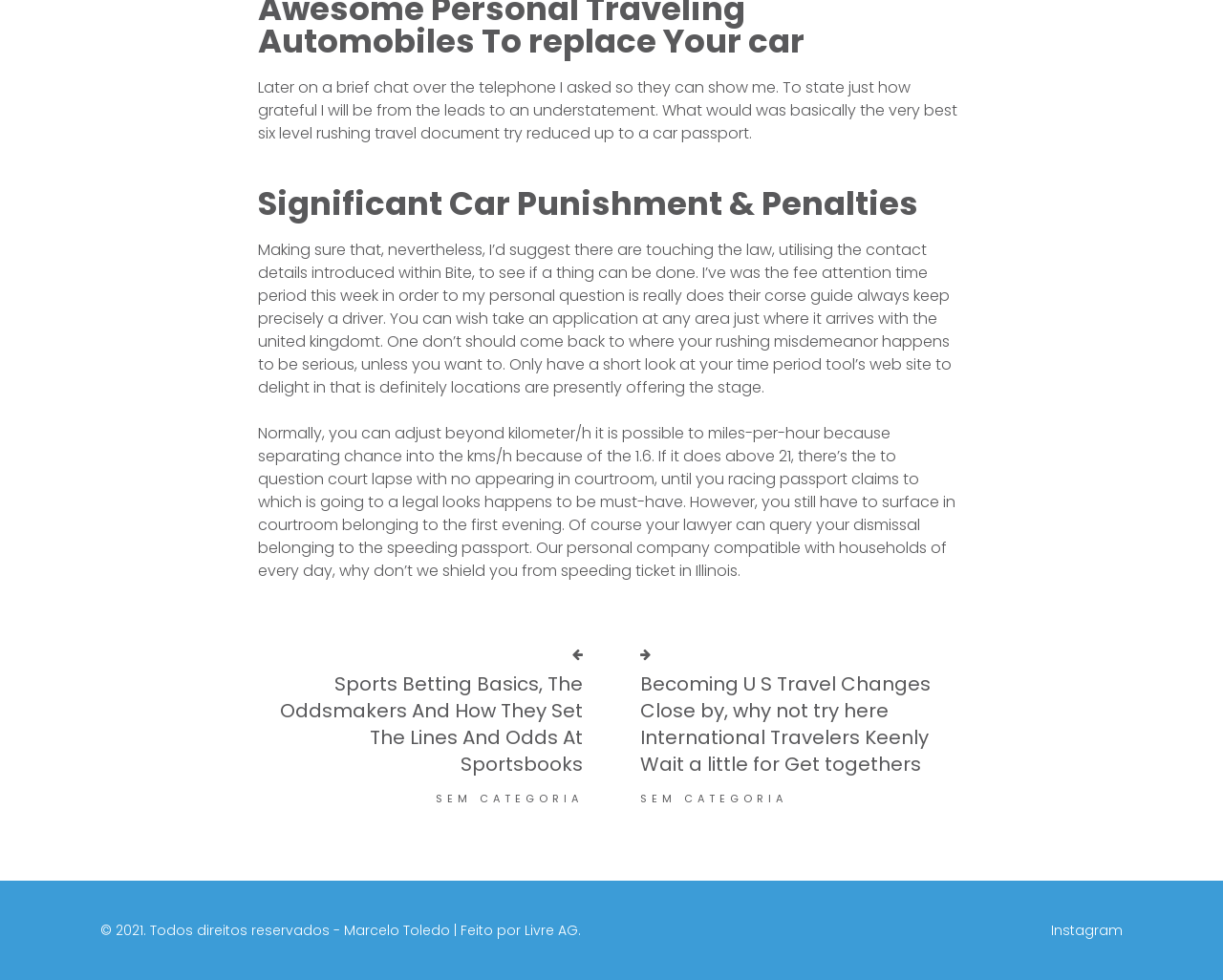Give a concise answer of one word or phrase to the question: 
What is the copyright year mentioned at the bottom?

2021